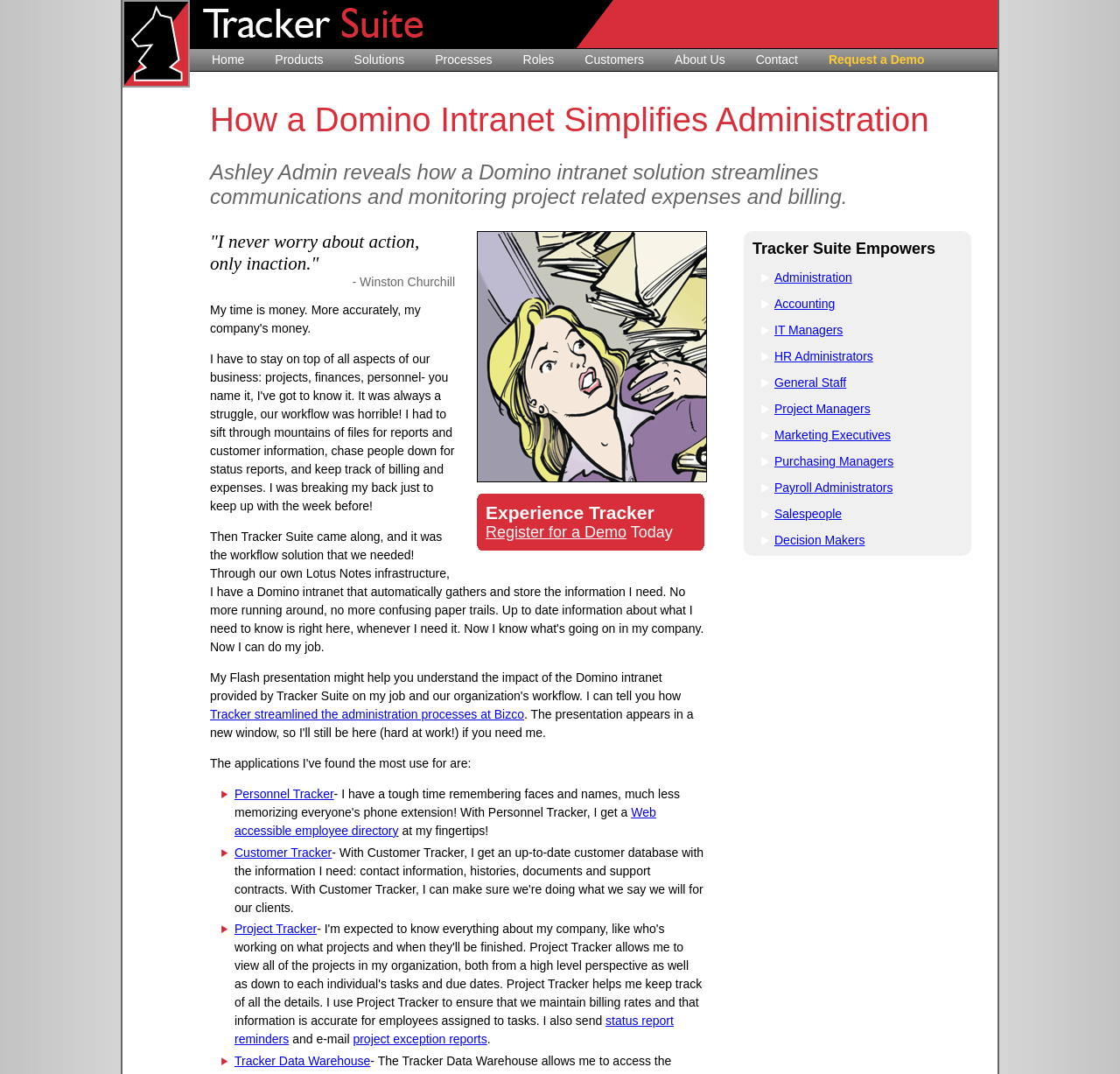Identify the bounding box coordinates of the section to be clicked to complete the task described by the following instruction: "Search for something". The coordinates should be four float numbers between 0 and 1, formatted as [left, top, right, bottom].

None